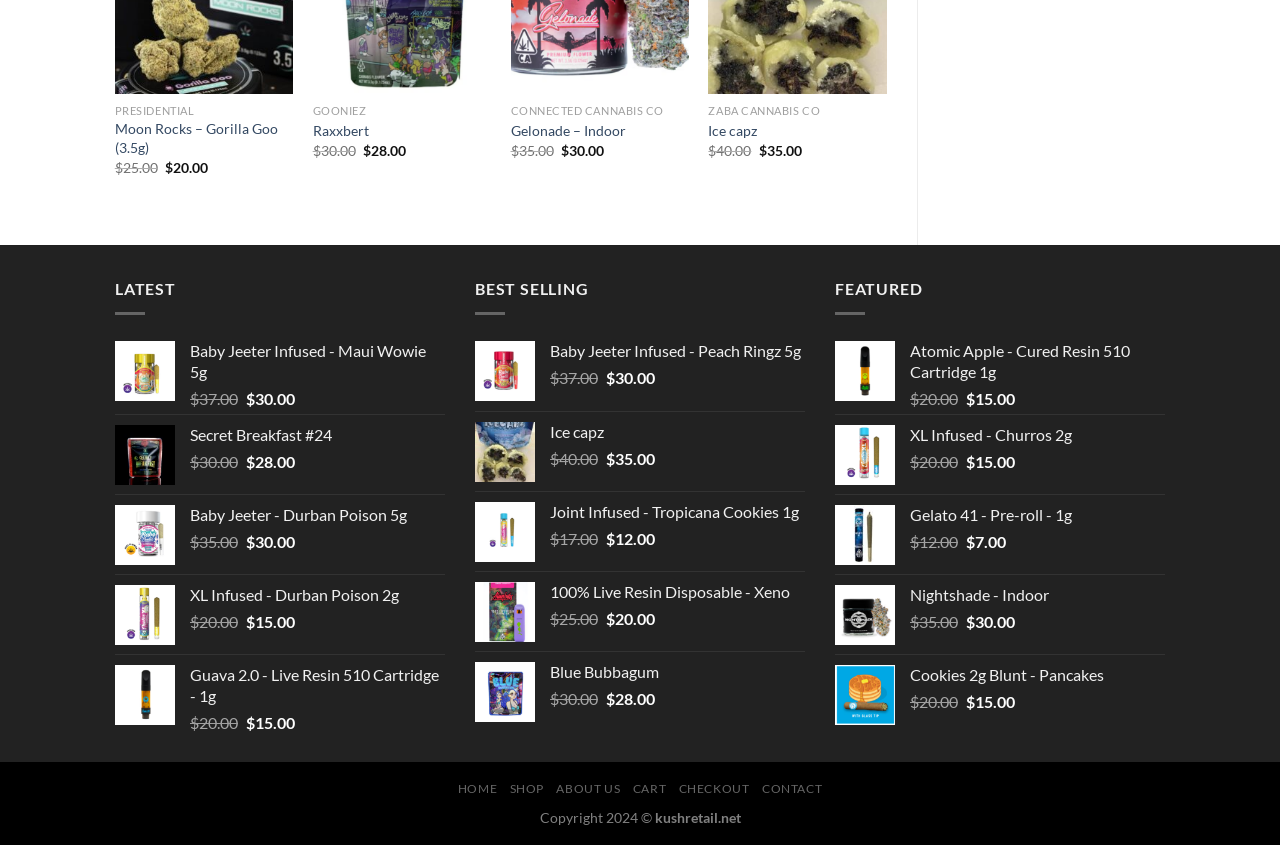Using the format (top-left x, top-left y, bottom-right x, bottom-right y), and given the element description, identify the bounding box coordinates within the screenshot: Quick View

[0.399, 0.112, 0.538, 0.152]